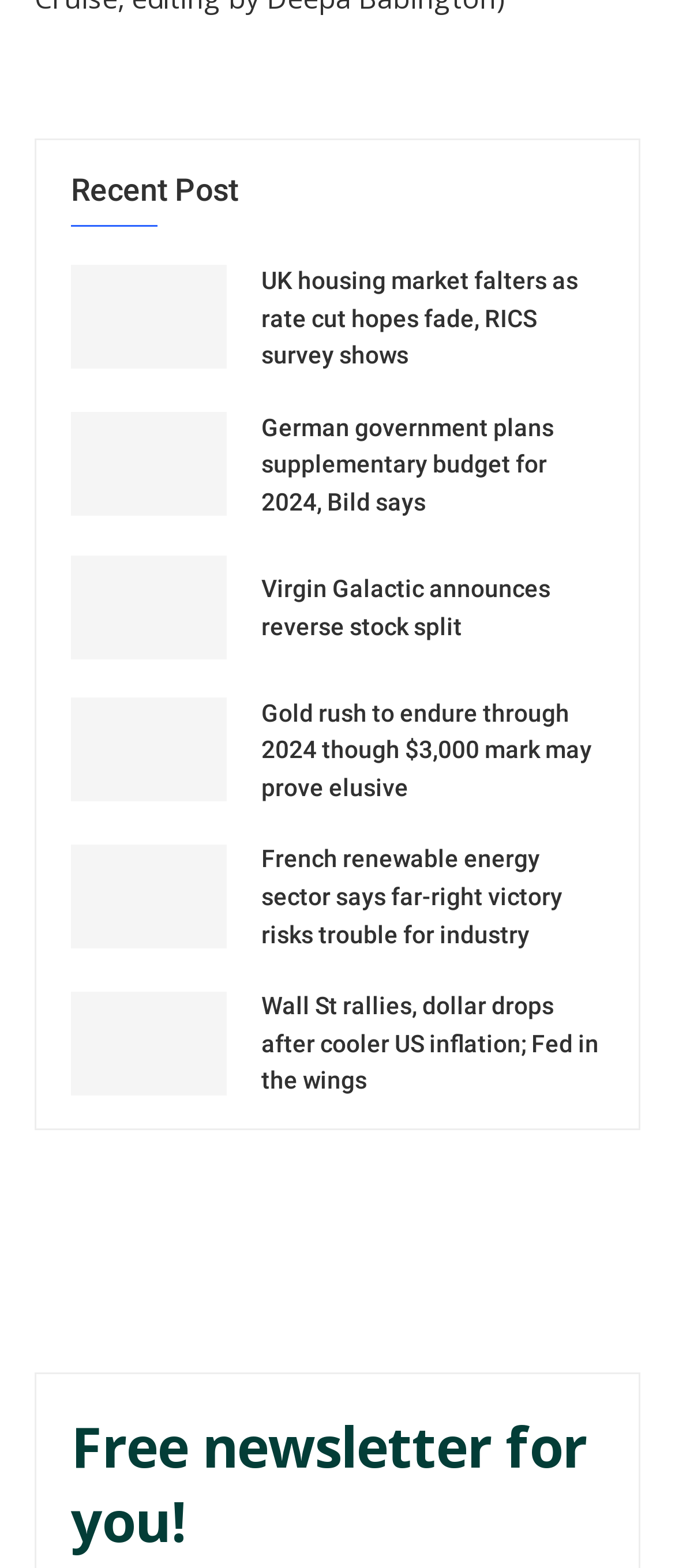What is the tone of the news article about French renewable energy?
Could you give a comprehensive explanation in response to this question?

The text of the link element about French renewable energy mentions 'far-right victory risks trouble for industry', which implies a negative tone, suggesting that the news article is discussing a potential problem or challenge in the industry.